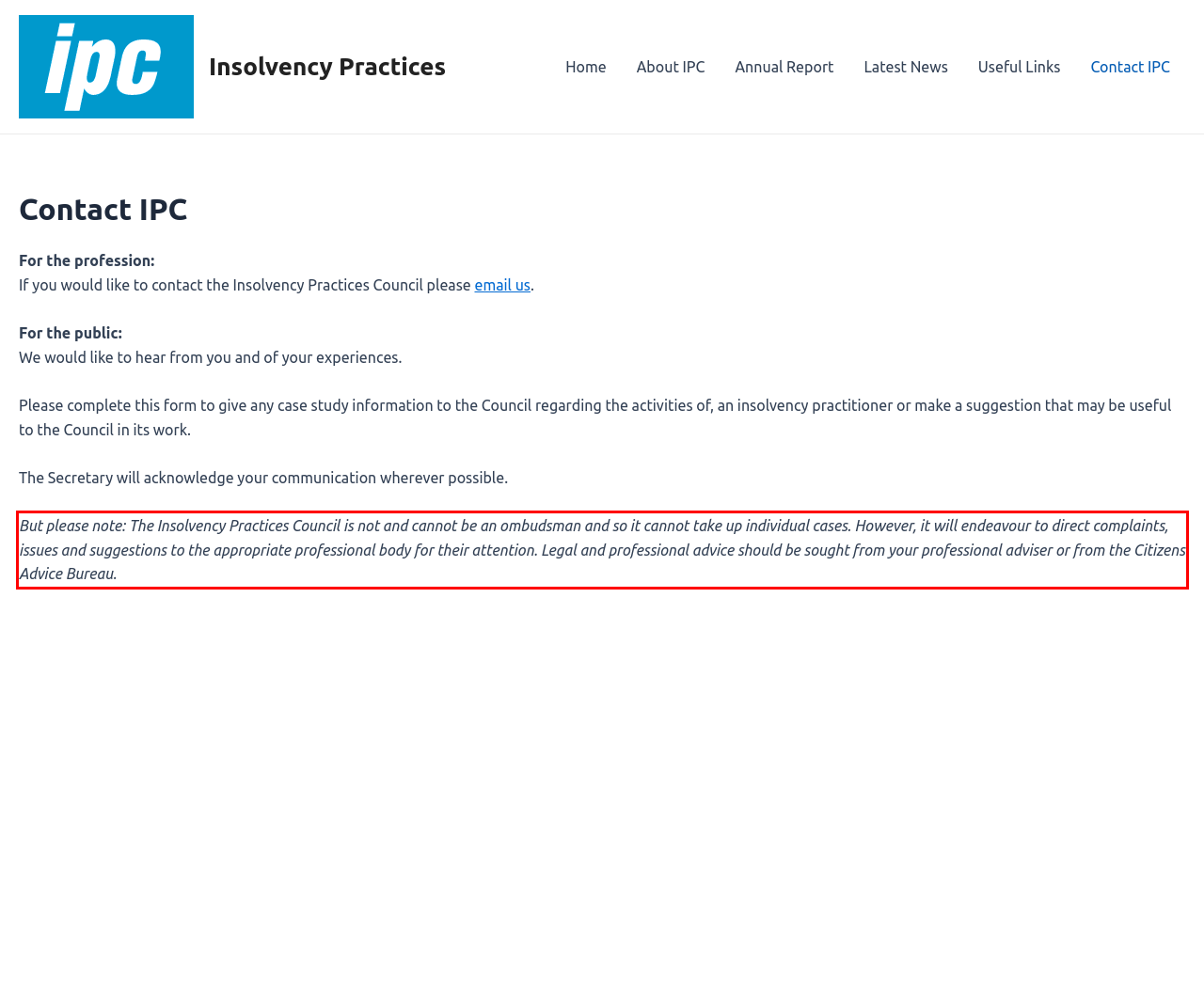Identify and extract the text within the red rectangle in the screenshot of the webpage.

But please note: The Insolvency Practices Council is not and cannot be an ombudsman and so it cannot take up individual cases. However, it will endeavour to direct complaints, issues and suggestions to the appropriate professional body for their attention. Legal and professional advice should be sought from your professional adviser or from the Citizens Advice Bureau.